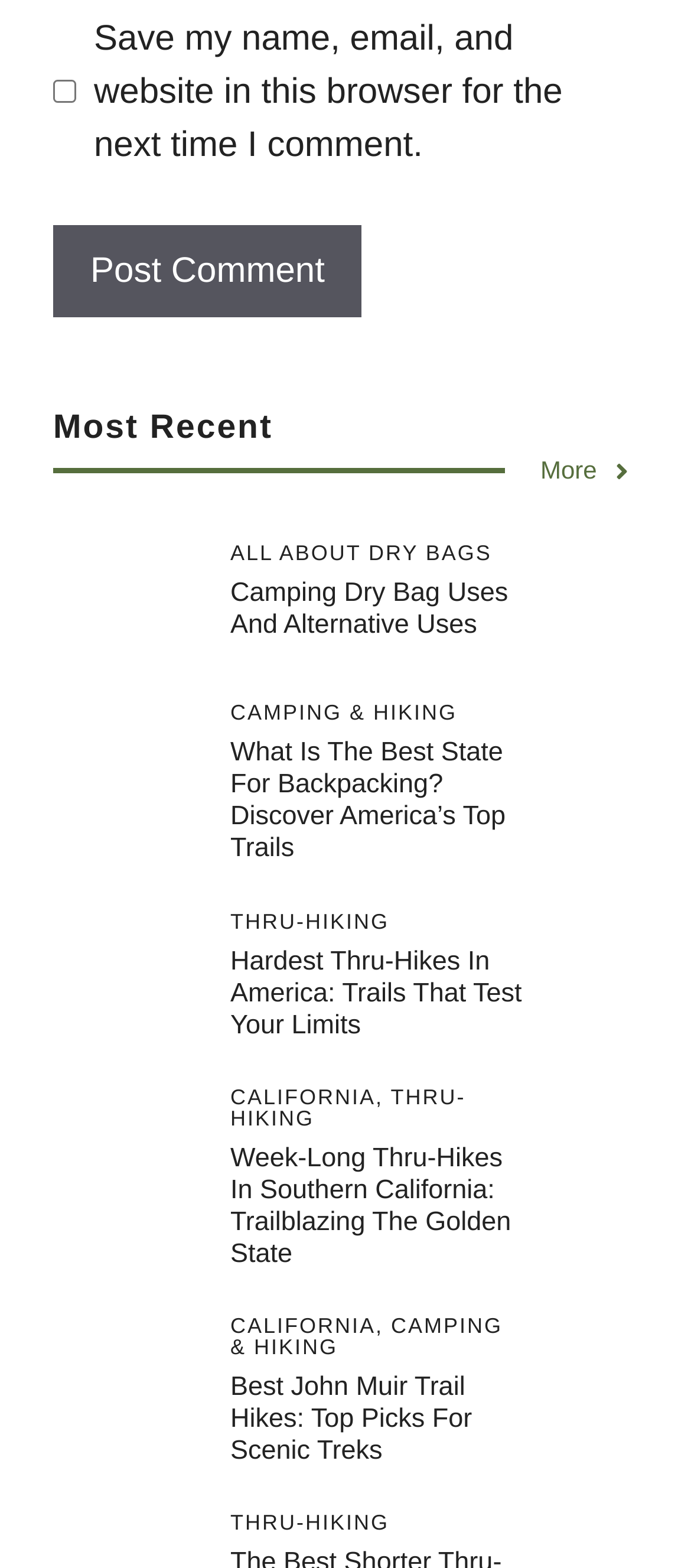Identify the bounding box of the UI element described as follows: "Contact". Provide the coordinates as four float numbers in the range of 0 to 1 [left, top, right, bottom].

None